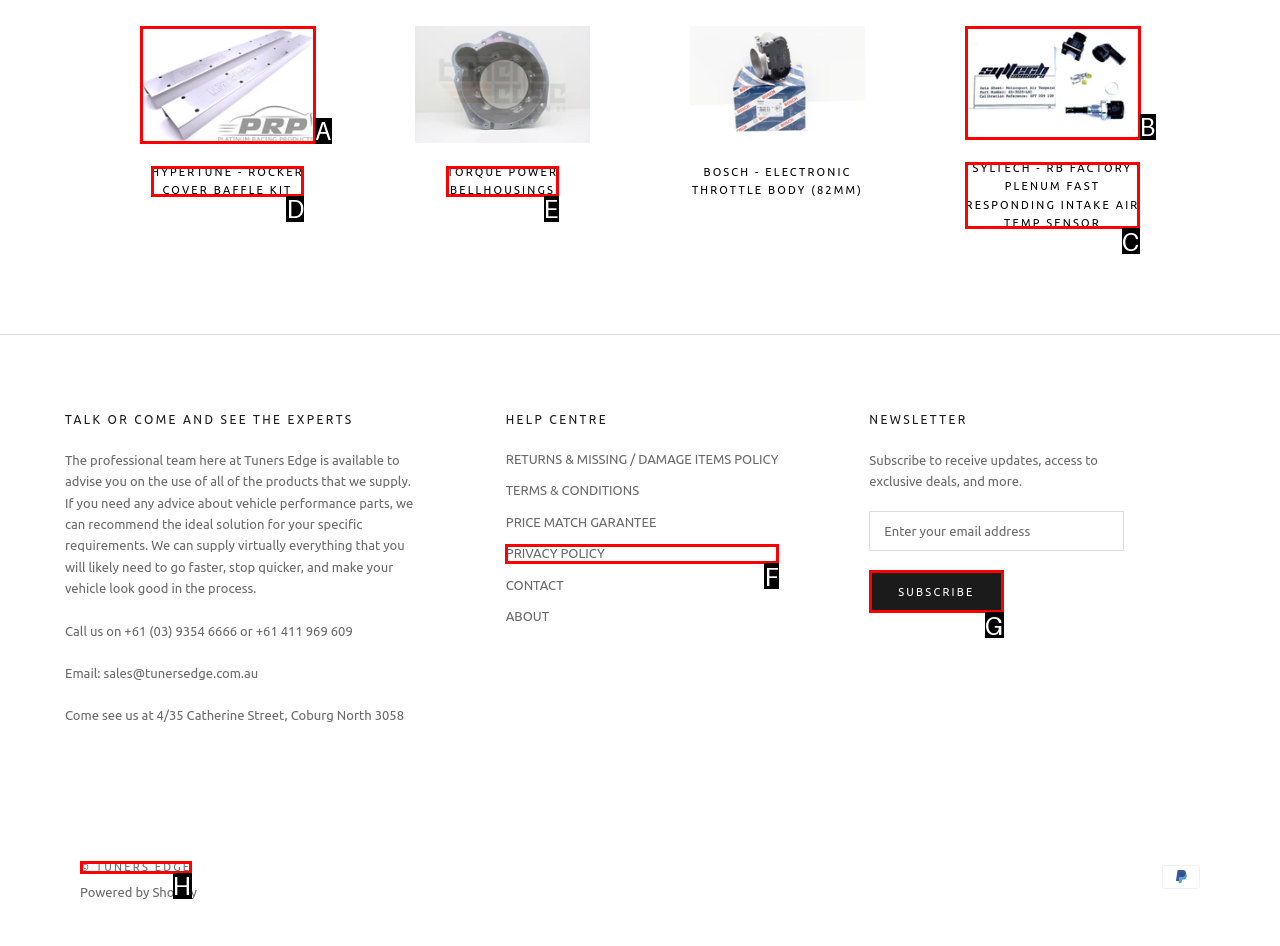Based on the description: PRIVACY POLICY, select the HTML element that best fits. Reply with the letter of the correct choice from the options given.

F